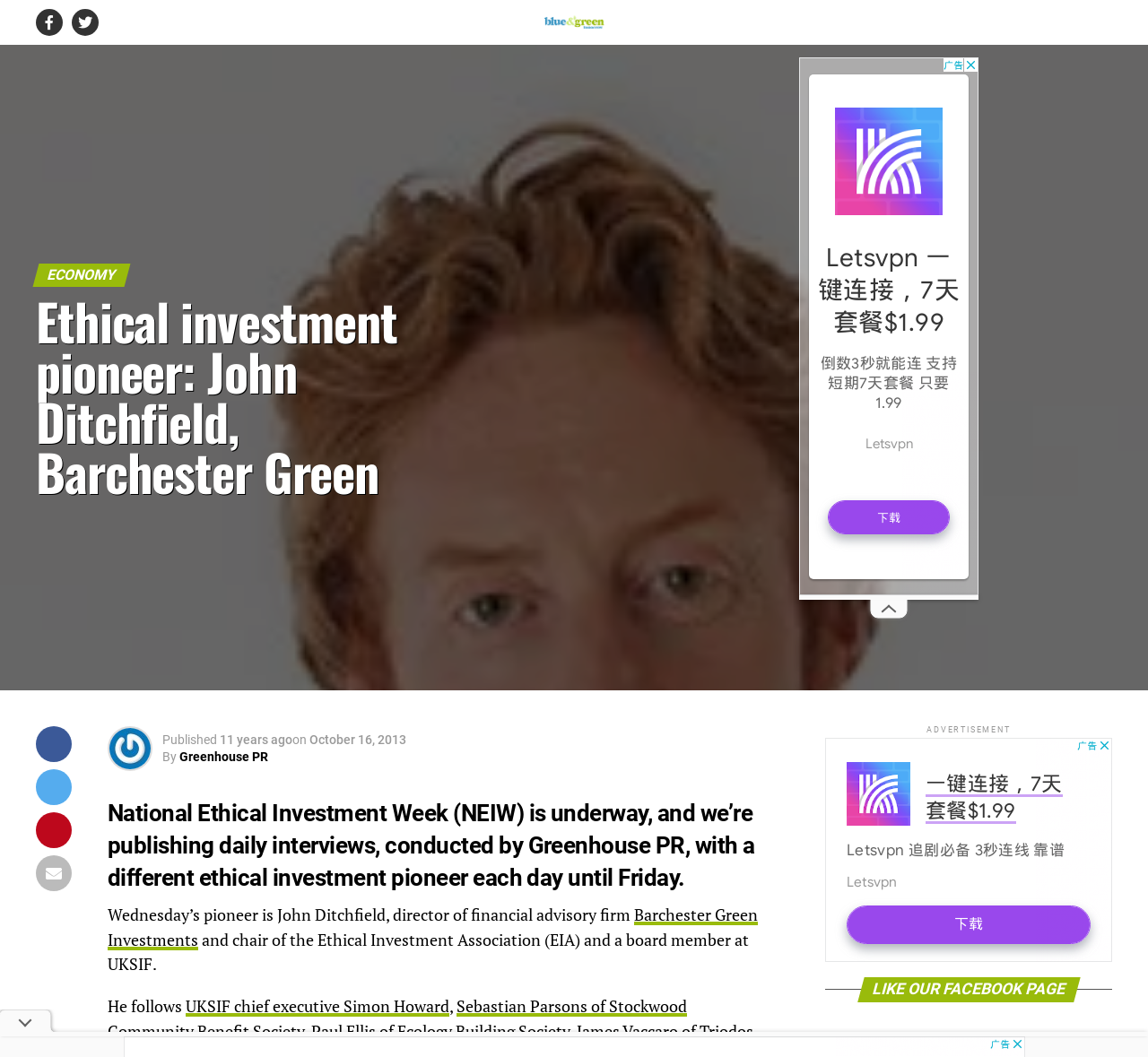Who conducted the daily interviews during National Ethical Investment Week?
Carefully analyze the image and provide a thorough answer to the question.

I found the answer by reading the text that says 'National Ethical Investment Week (NEIW) is underway, and we’re publishing daily interviews, conducted by Greenhouse PR, with a different ethical investment pioneer each day until Friday.'.